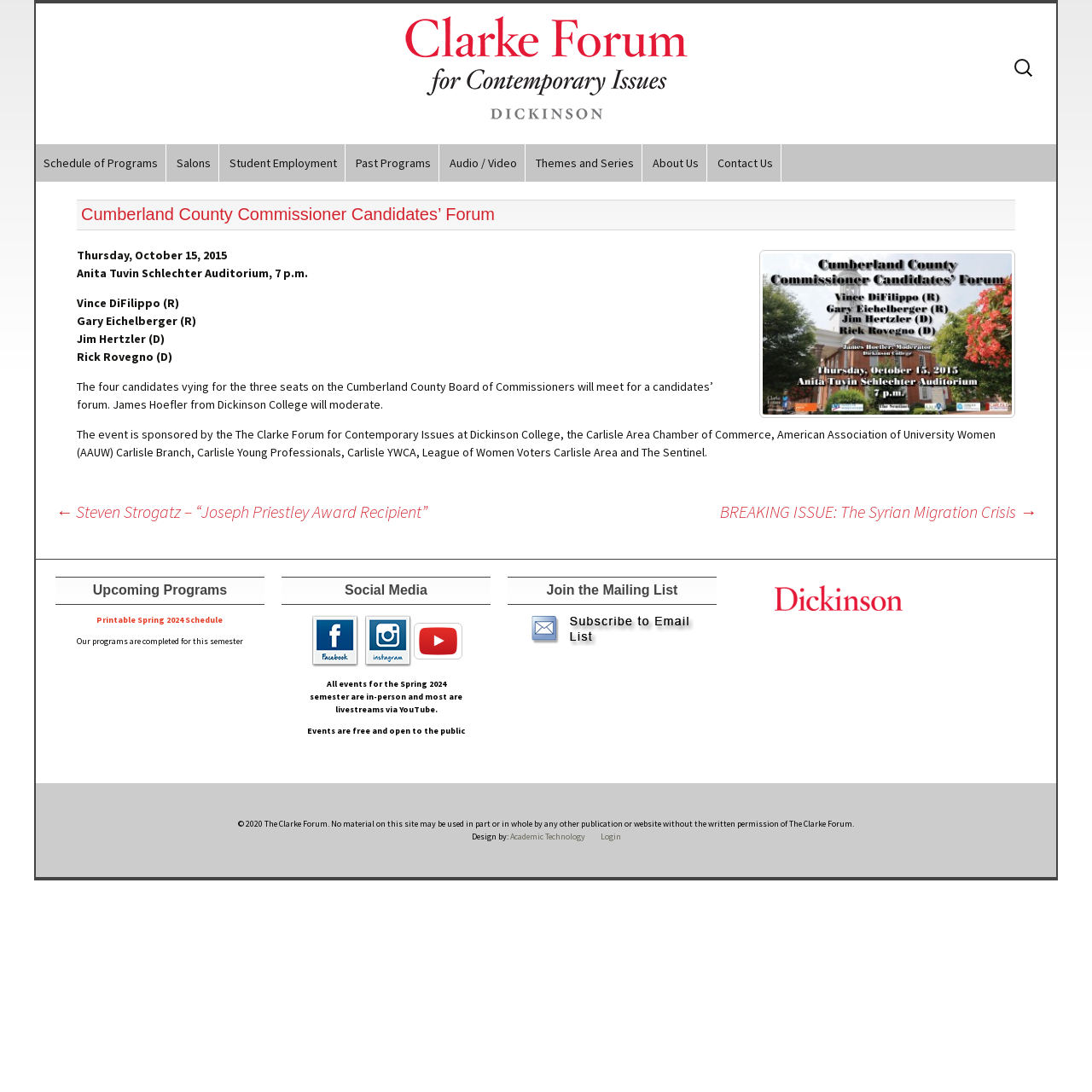Observe the image and answer the following question in detail: What is the name of the auditorium where the forum will take place?

I found the answer by looking at the article section of the webpage, where it mentions the event details. Specifically, it says 'Anita Tuvin Schlechter Auditorium, 7 p.m.' which indicates the location and time of the event.